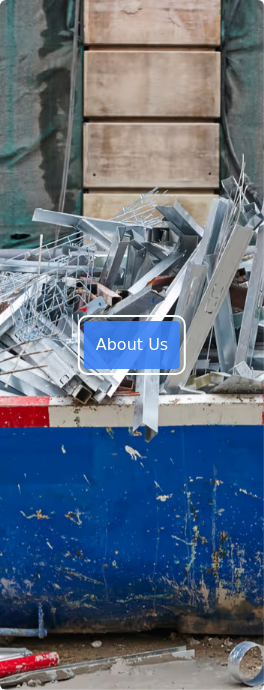Break down the image and describe each part extensively.

The image showcases a filled skip container, overflowing with various metal scraps such as twisted metal sheets, wires, and debris, reflecting the company's focus on waste management services. The backdrop features wooden panels stacked against a green tarpaulin, emphasizing a construction or renovation context. Prominently displayed in the foreground is a blue button labeled “About Us,” inviting viewers to learn more about the company's commitment to providing efficient and local skip hire services in The Woodlands and surrounding areas. This visual encapsulates the company's ethos of responsible waste disposal and excellent customer service.